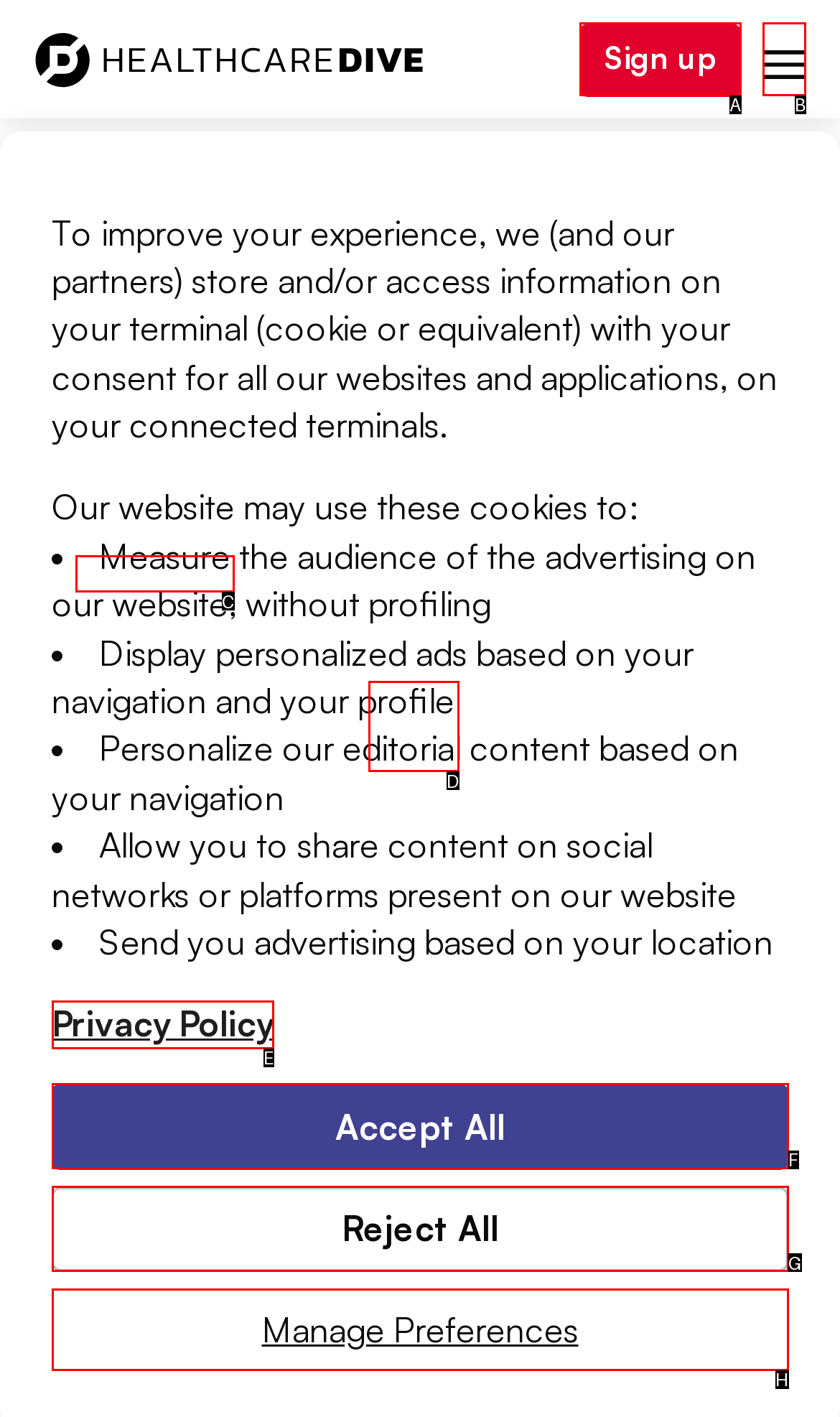Given the instruction: Read the article by Meg Bryant, which HTML element should you click on?
Answer with the letter that corresponds to the correct option from the choices available.

C